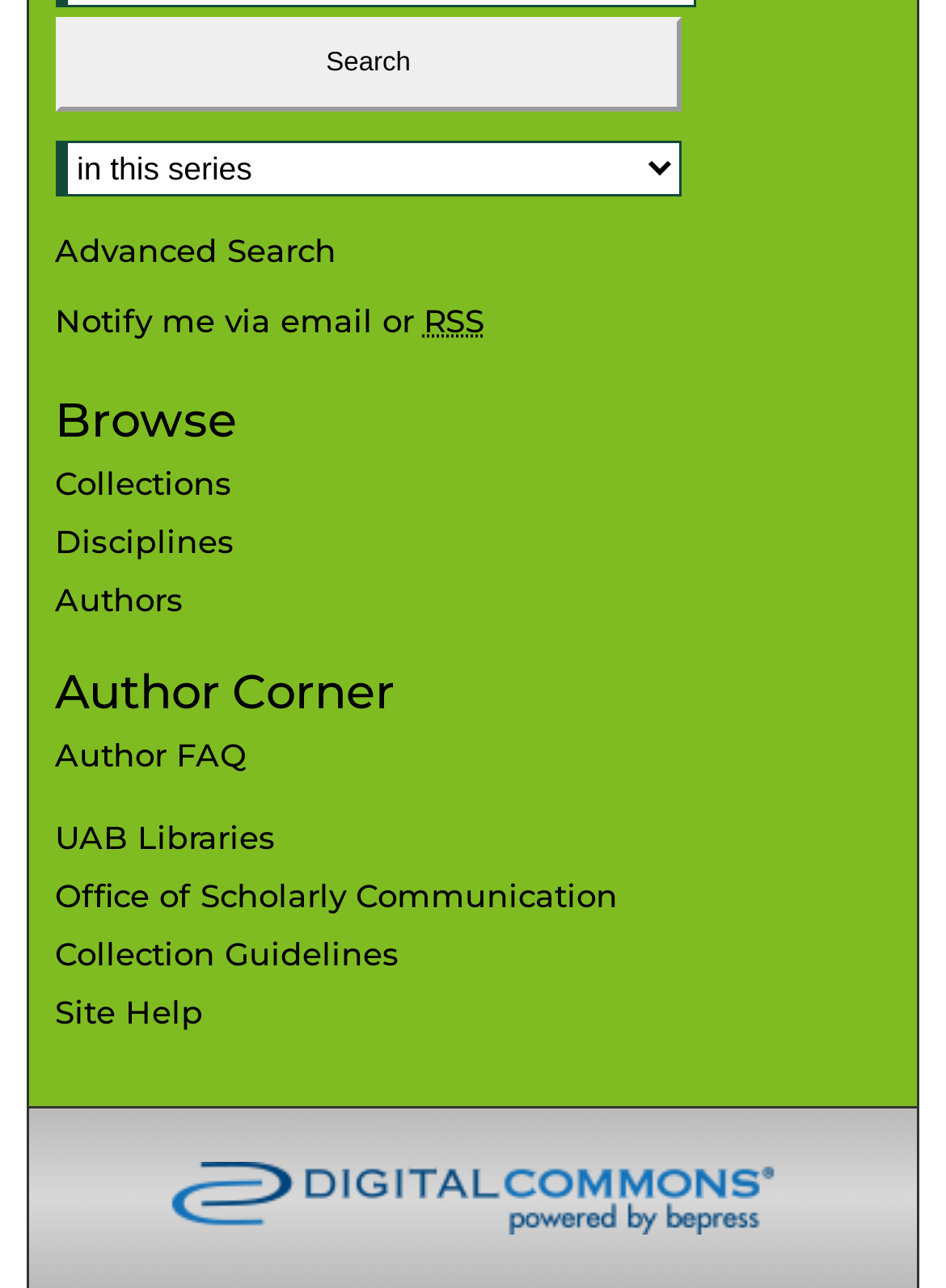Pinpoint the bounding box coordinates of the element to be clicked to execute the instruction: "Select a context to search".

[0.058, 0.109, 0.721, 0.152]